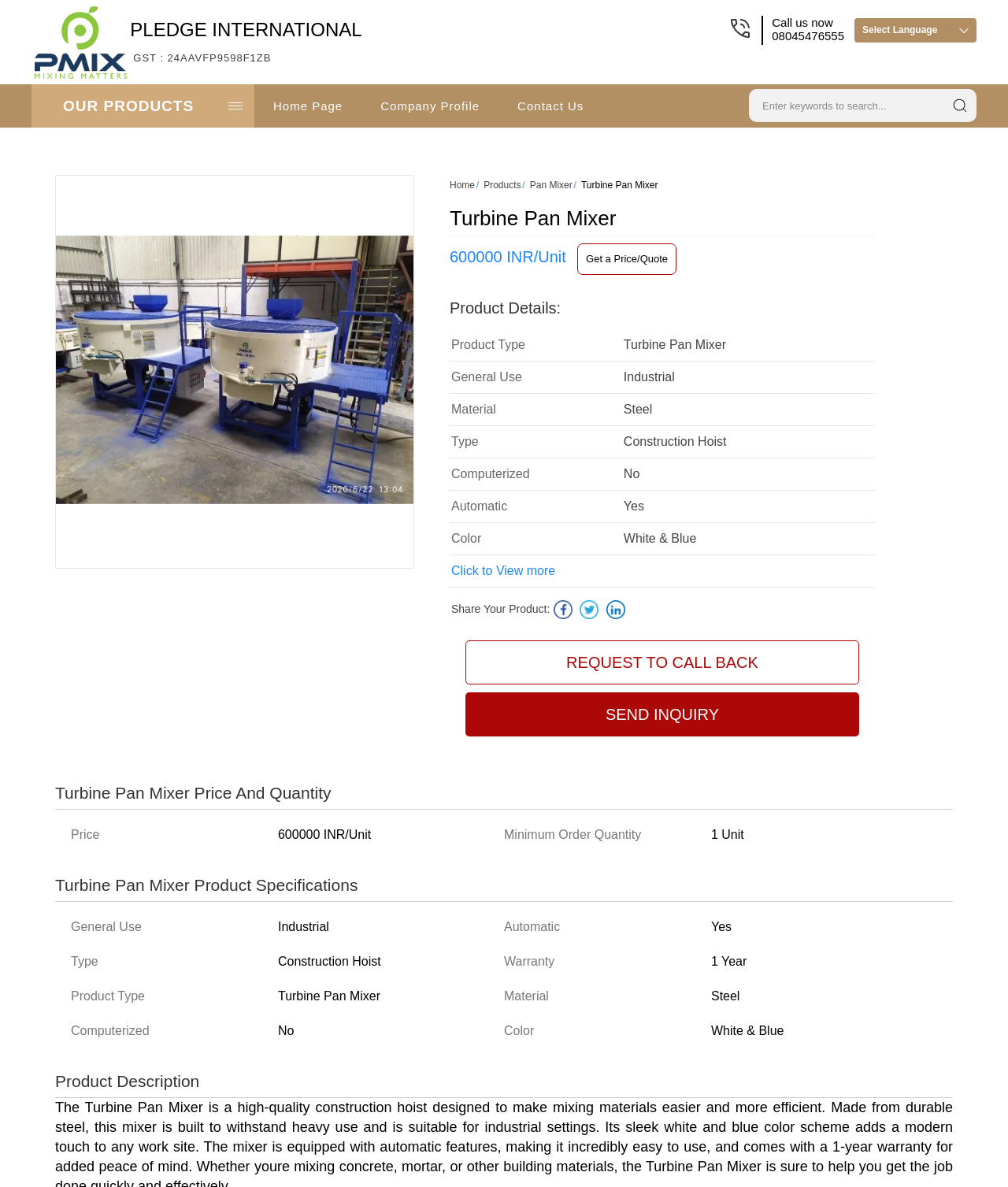What is the material of the Turbine Pan Mixer?
Offer a detailed and exhaustive answer to the question.

The material of the Turbine Pan Mixer can be found in the product specifications section, where it is listed as Steel.